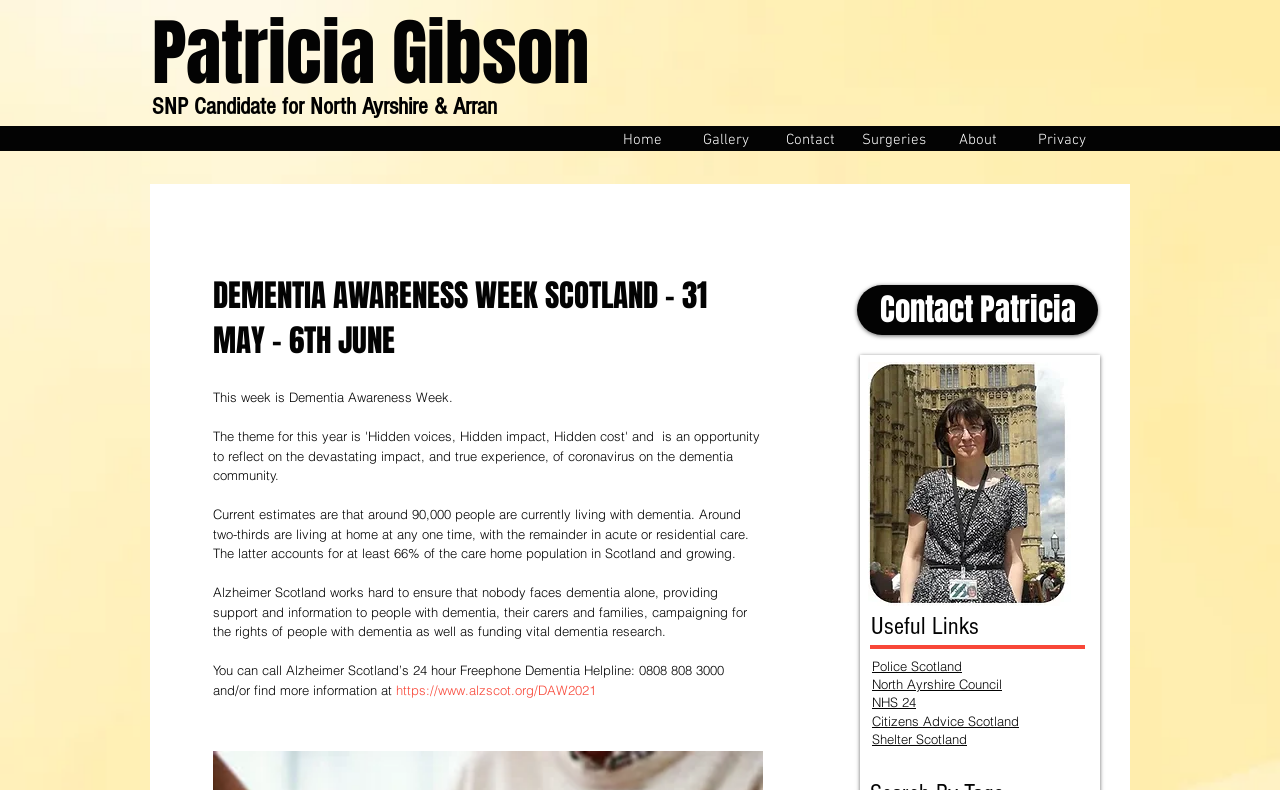Can you provide the bounding box coordinates for the element that should be clicked to implement the instruction: "Go to the Home page"?

[0.469, 0.165, 0.534, 0.186]